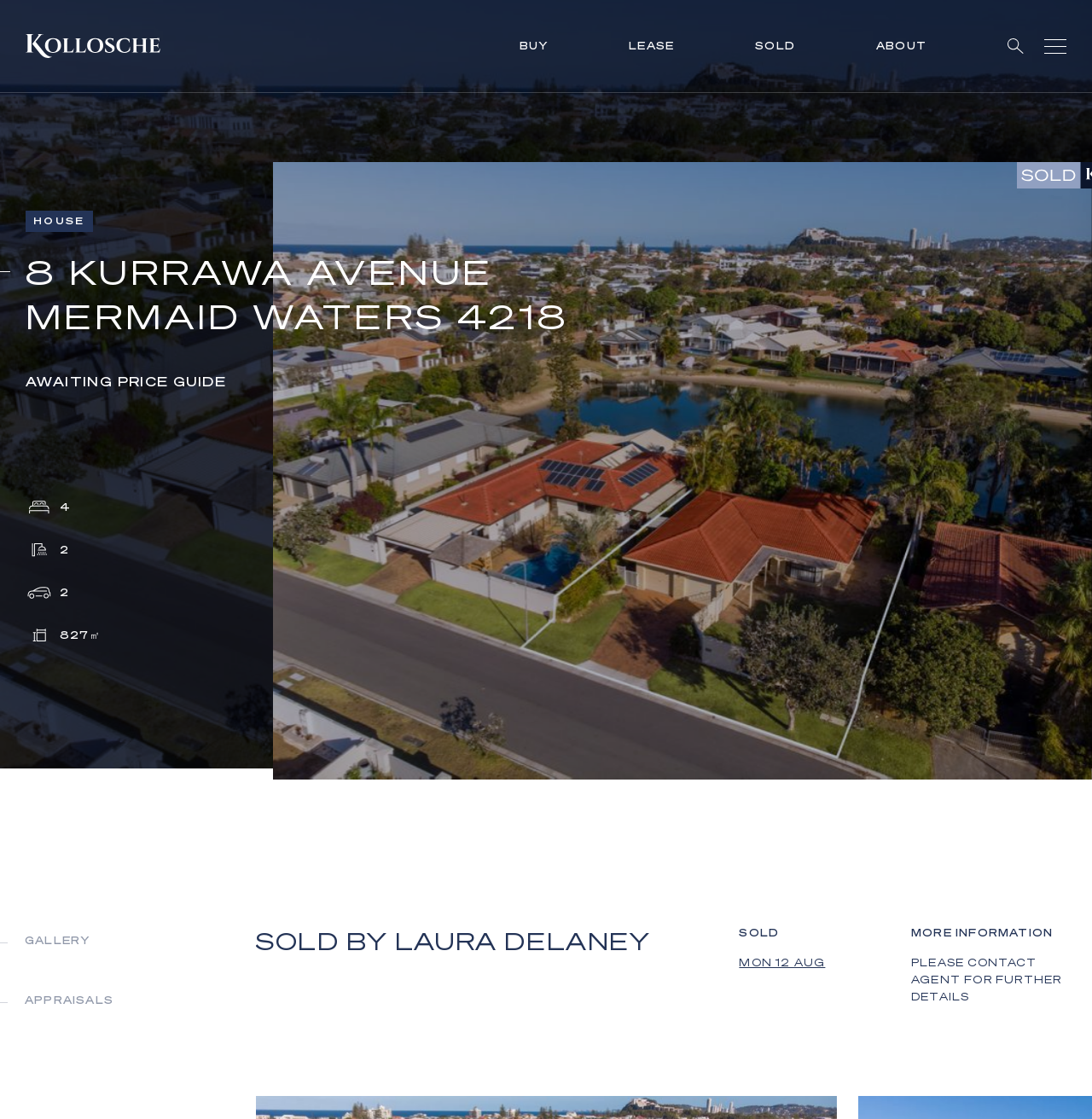Please identify the webpage's heading and generate its text content.

8 KURRAWA AVENUE
MERMAID WATERS 4218